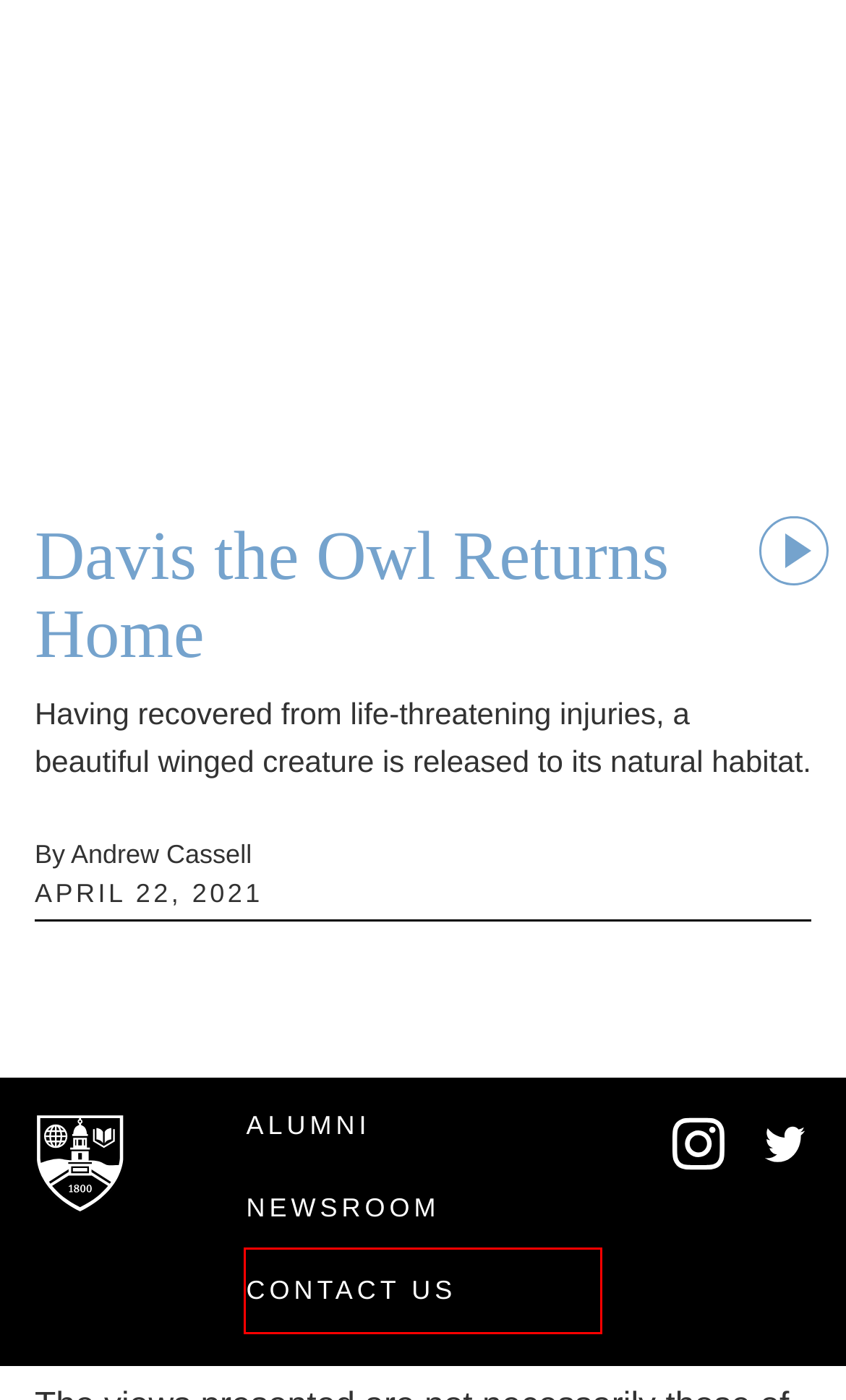View the screenshot of the webpage containing a red bounding box around a UI element. Select the most fitting webpage description for the new page shown after the element in the red bounding box is clicked. Here are the candidates:
A. Welcome to All Things Scottish – Middlebury Magazine
B. Davis the Owl Returns Home – Middlebury Magazine
C. No Time to Waste, featuring Nick Whitman ’97 – Middlebury Magazine
D. Education as the Great Equalizer, featuring Annie Weinberg ’10 – Middlebury Magazine
E. War on Art – Middlebury Magazine
F. Contact – Middlebury Magazine
G. Middlebury
H. Munya Munyati Has A Few Stories to Tell – Middlebury Magazine

F